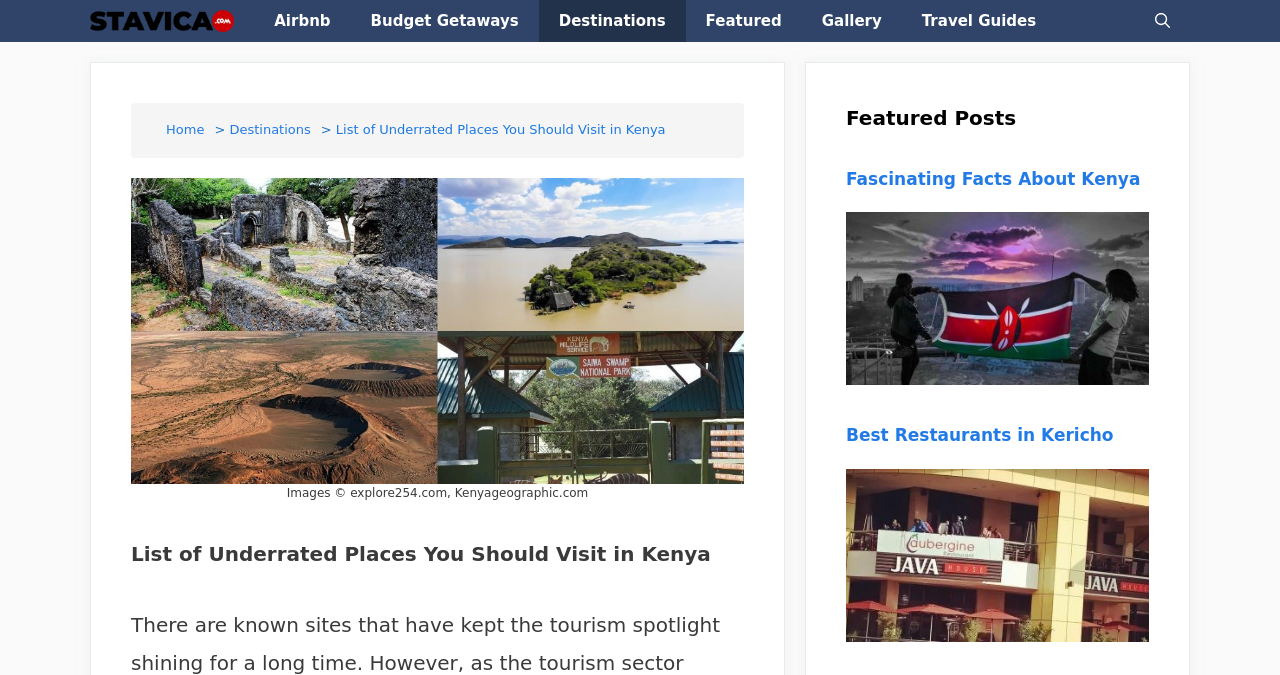Reply to the question with a single word or phrase:
What is the name of the website?

Explore254